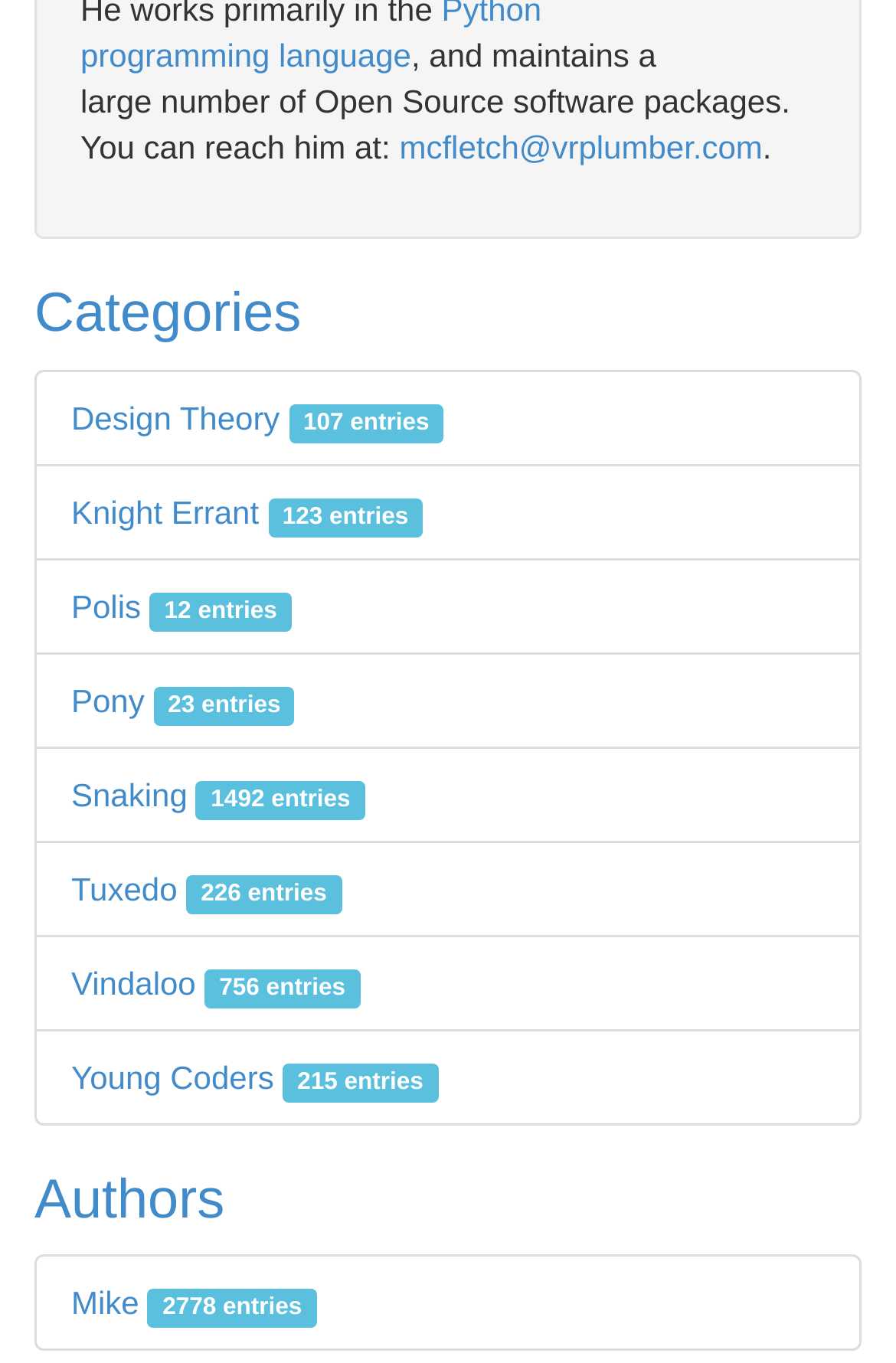Determine the bounding box coordinates for the area that should be clicked to carry out the following instruction: "check authors".

[0.038, 0.857, 0.251, 0.903]